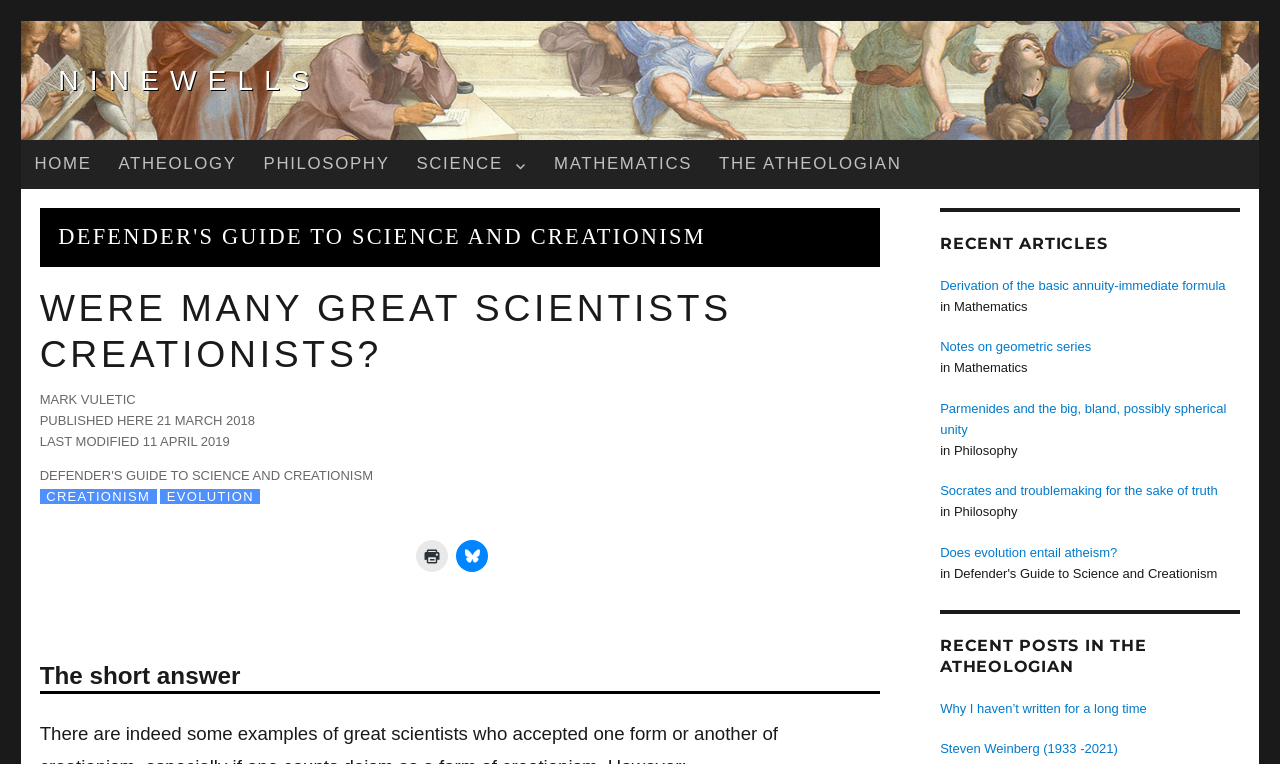Provide an in-depth caption for the webpage.

The webpage appears to be a blog post titled "Were many great scientists creationists? And if so, does it matter?" from the website Ninewells. At the top, there is a navigation menu with links to different sections of the website, including Home, Atheology, Philosophy, Science, Mathematics, and The Atheologian.

Below the navigation menu, there is a header section with a title "Defender's Guide to Science and Creationism" and a subheading "Were many great scientists creationists?".

The main content of the webpage is divided into several sections. The first section is an article with a heading "The short answer". This section appears to be the main content of the blog post.

To the right of the main content, there are two columns. The top column has a heading "Recent Articles" and lists several links to recent articles on the website, including topics in mathematics and philosophy. The bottom column has a heading "Recent Posts in The Atheologian" and lists several links to recent posts in The Atheologian section of the website.

At the bottom of the webpage, there is a footer section with information about the author, Mark Vuletic, and the publication date of the post. There are also links to categories and tags related to the post, including creationism and evolution.

There are several social media links and a print button at the bottom of the webpage.